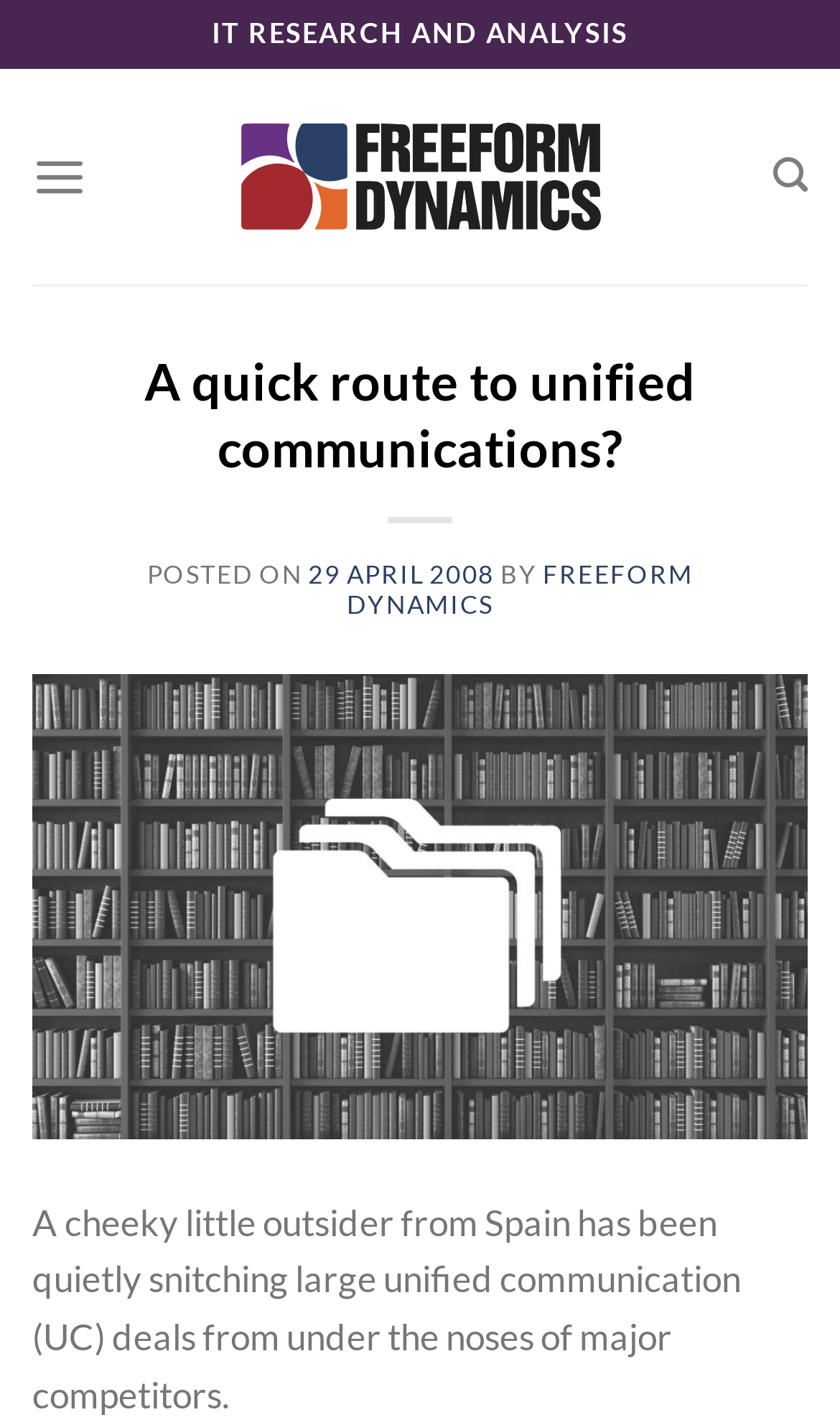Find the bounding box coordinates for the UI element whose description is: "Freeform Dynamics". The coordinates should be four float numbers between 0 and 1, in the format [left, top, right, bottom].

[0.413, 0.391, 0.825, 0.435]